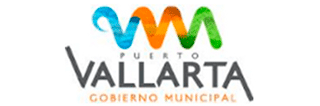What is the purpose of the logo?
Use the information from the image to give a detailed answer to the question.

The logo effectively represents the city, reflecting its commitment to tourism and community services, which suggests that the purpose of the logo is to represent the city of Puerto Vallarta.